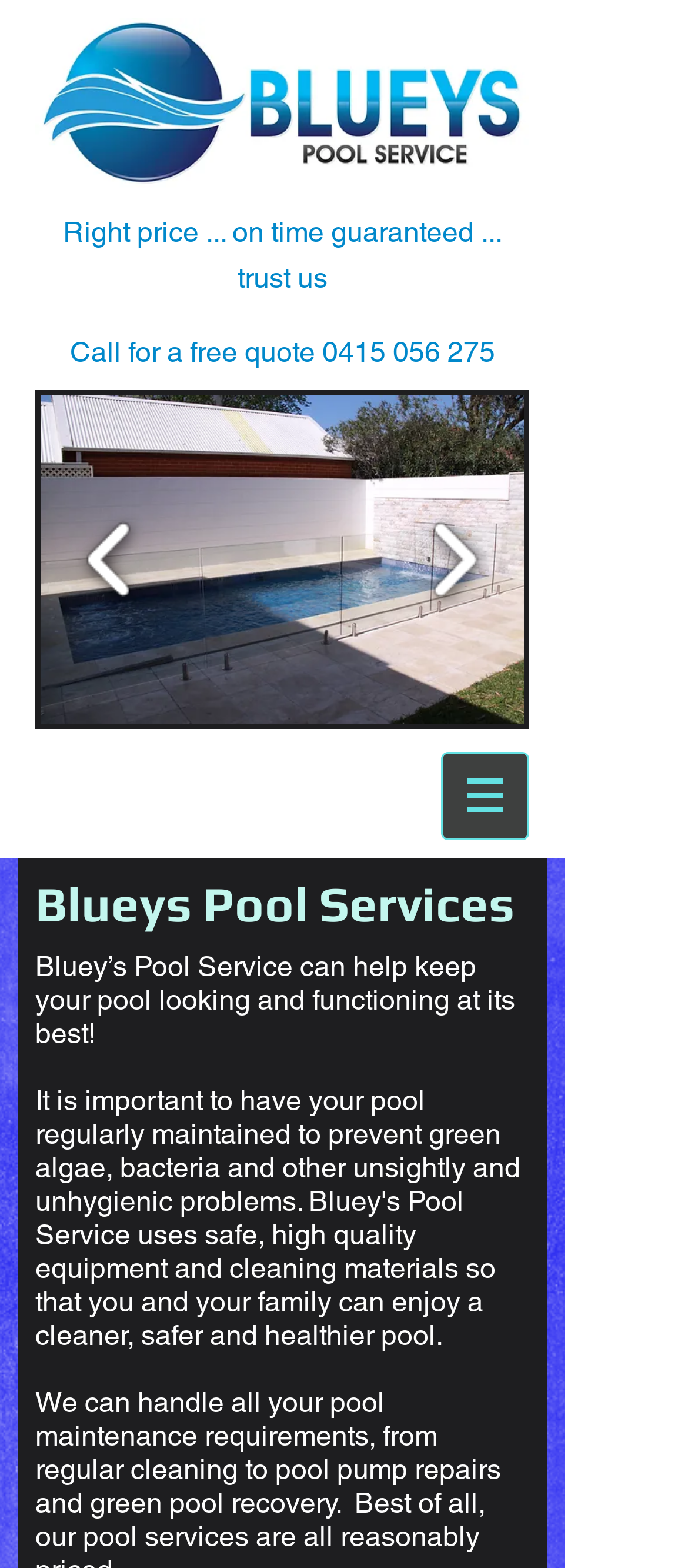Give a one-word or phrase response to the following question: What is the guarantee offered by the company?

on time guaranteed